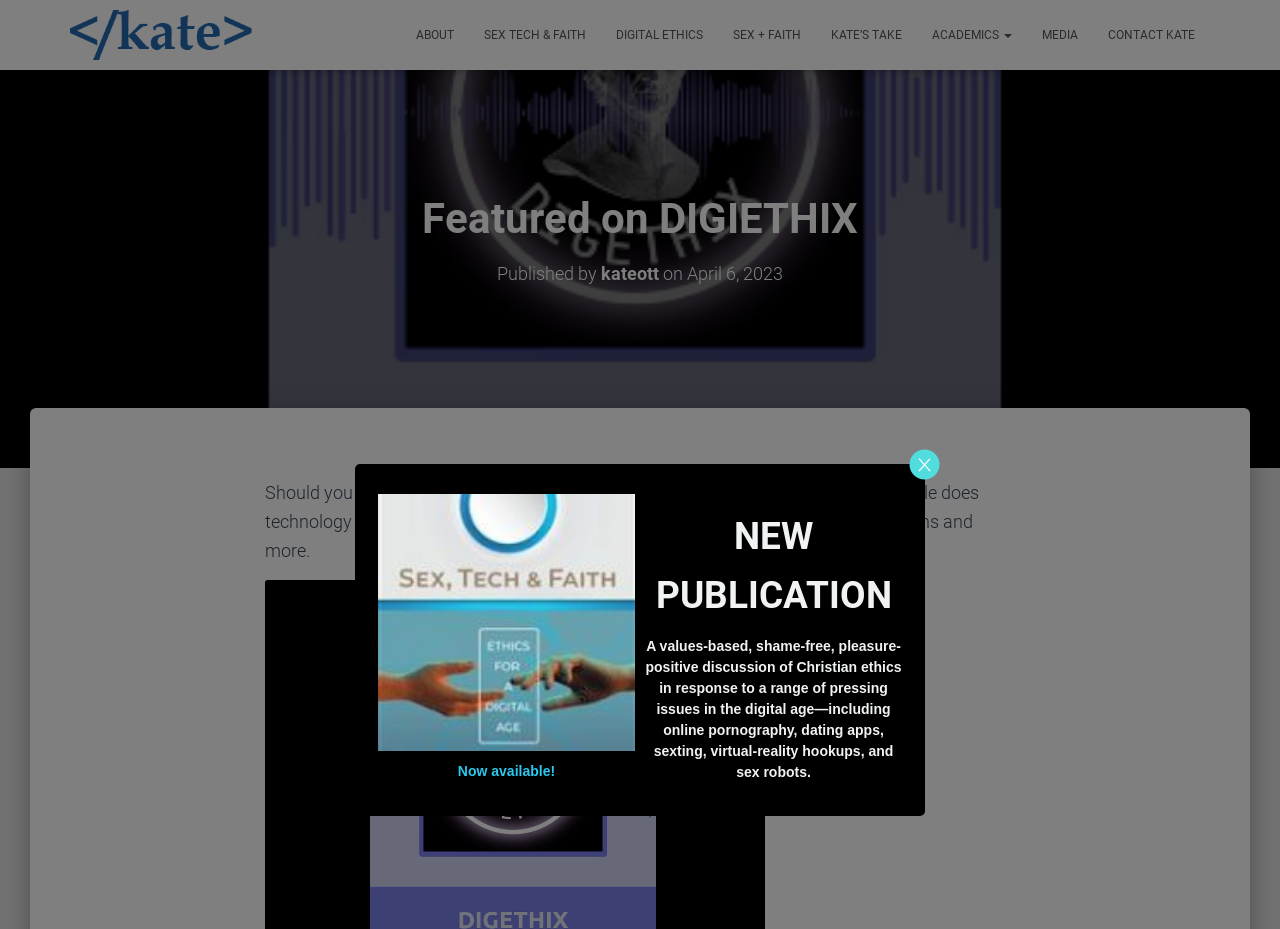Refer to the image and provide an in-depth answer to the question: 
How many links are in the top navigation bar?

I counted the links in the top navigation bar, which are 'ABOUT', 'SEX TECH & FAITH', 'DIGITAL ETHICS', 'SEX + FAITH', 'KATE’S TAKE', 'ACADEMICS', and 'MEDIA', totaling 7 links.